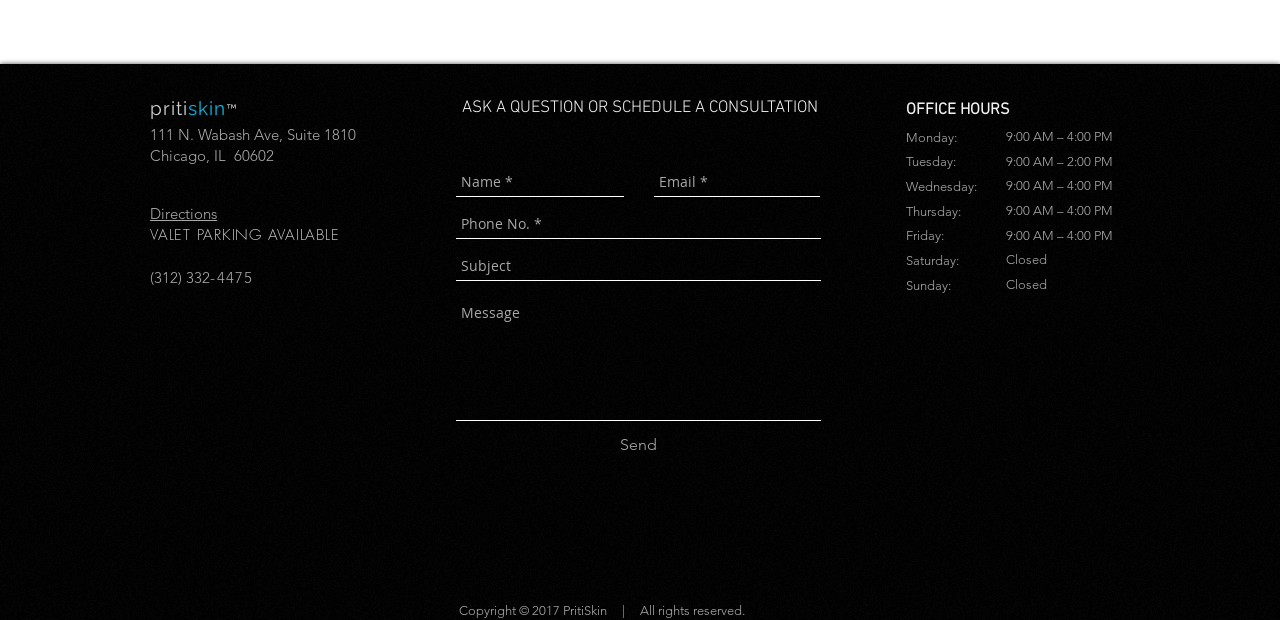Locate the bounding box coordinates of the clickable element to fulfill the following instruction: "Click the 'Send' button". Provide the coordinates as four float numbers between 0 and 1 in the format [left, top, right, bottom].

[0.484, 0.7, 0.513, 0.735]